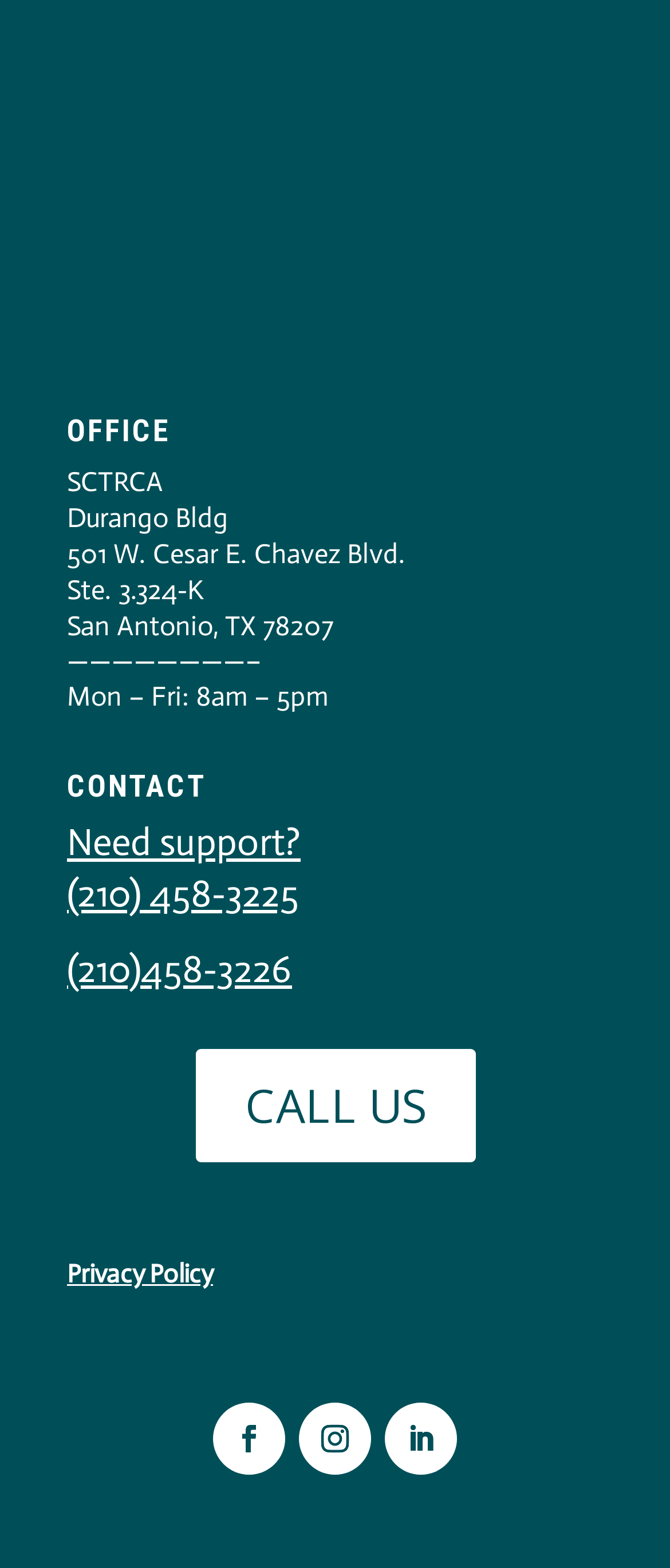Locate the bounding box coordinates of the clickable region necessary to complete the following instruction: "View office address". Provide the coordinates in the format of four float numbers between 0 and 1, i.e., [left, top, right, bottom].

[0.1, 0.343, 0.605, 0.363]